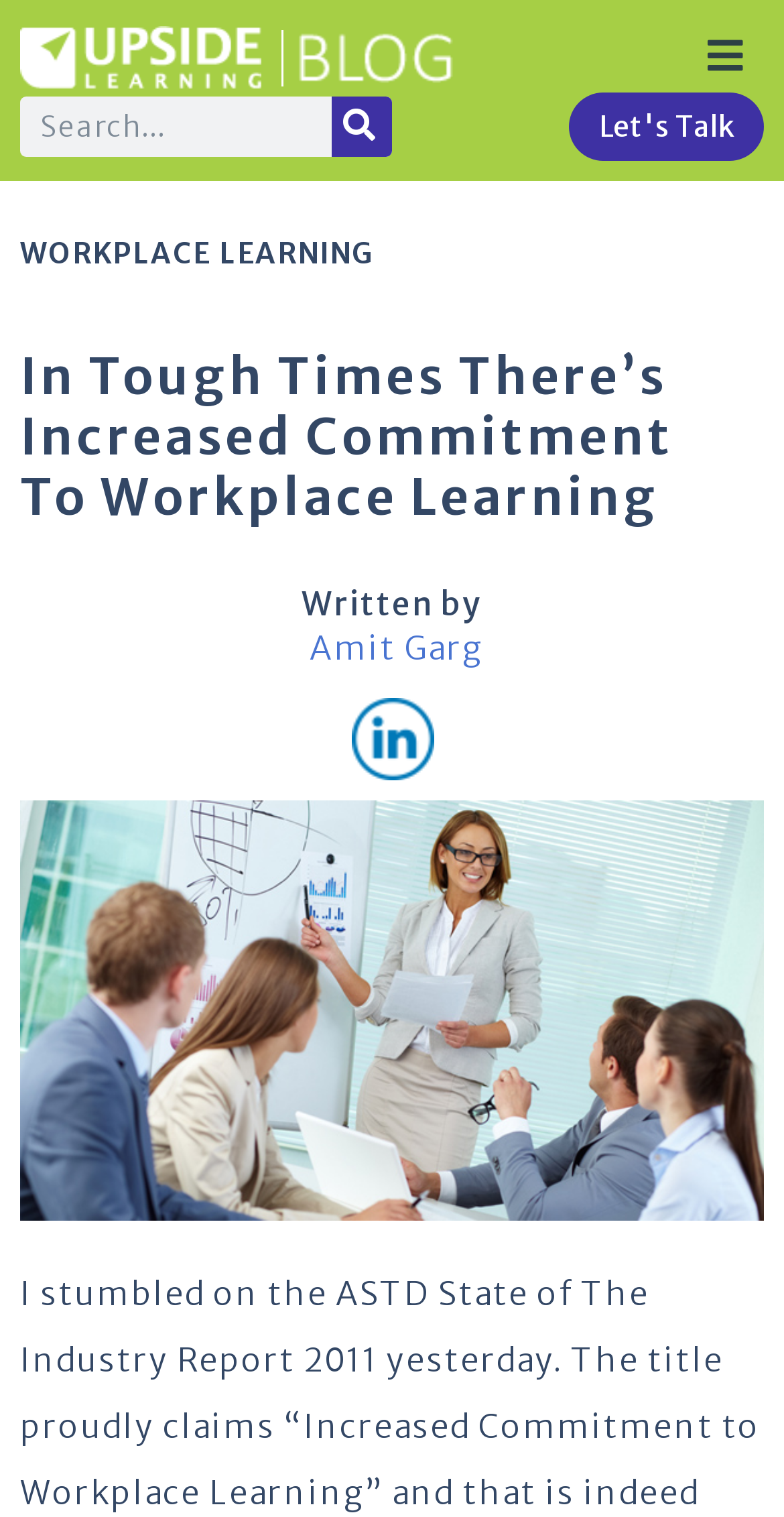What is the purpose of the search box?
Refer to the image and provide a detailed answer to the question.

I found a search box on the webpage, which is a common UI element used to search for content within a website. The search box has a button labeled 'Search', indicating its purpose.